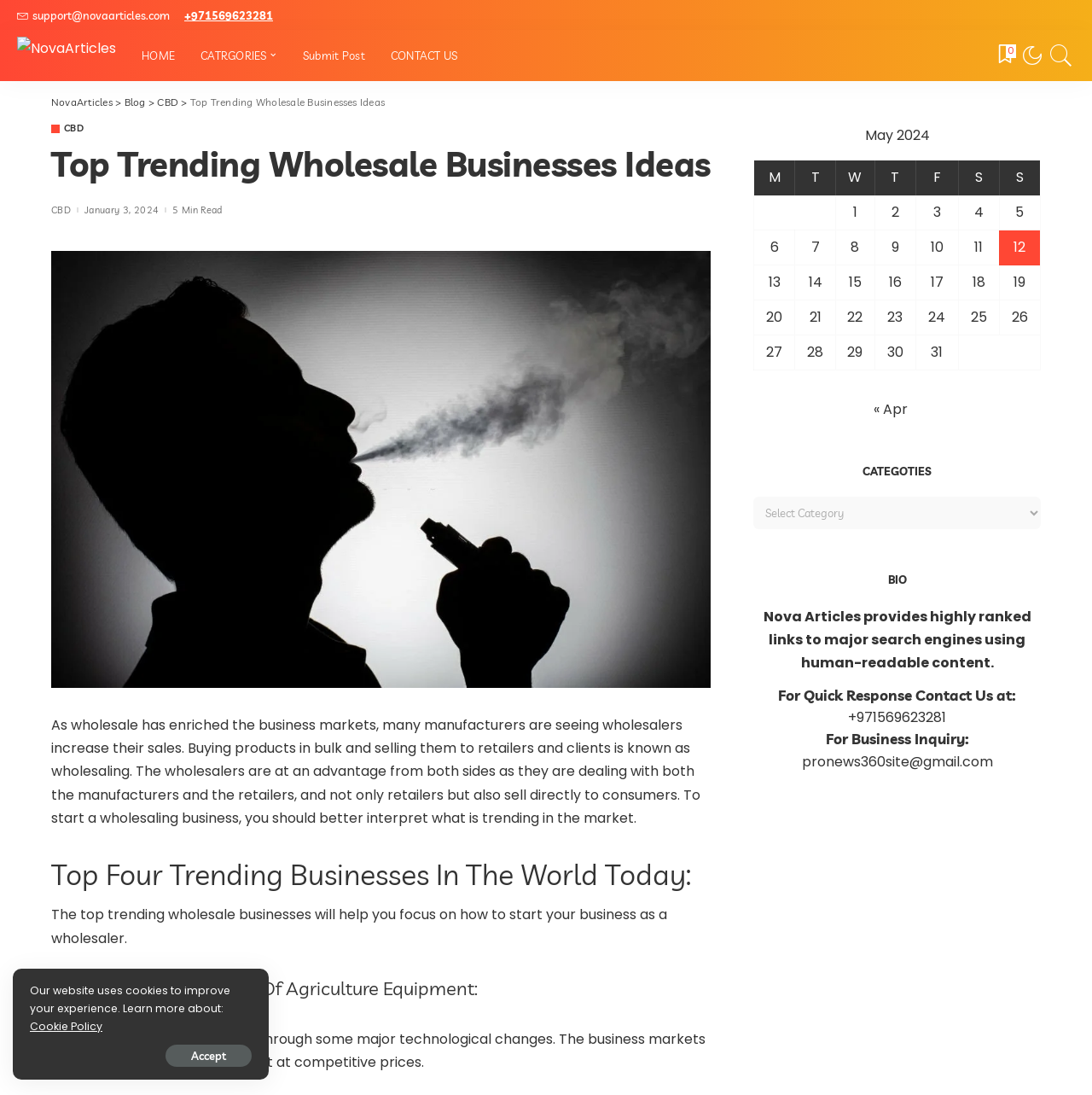Given the webpage screenshot and the description, determine the bounding box coordinates (top-left x, top-left y, bottom-right x, bottom-right y) that define the location of the UI element matching this description: January '24 Update

None